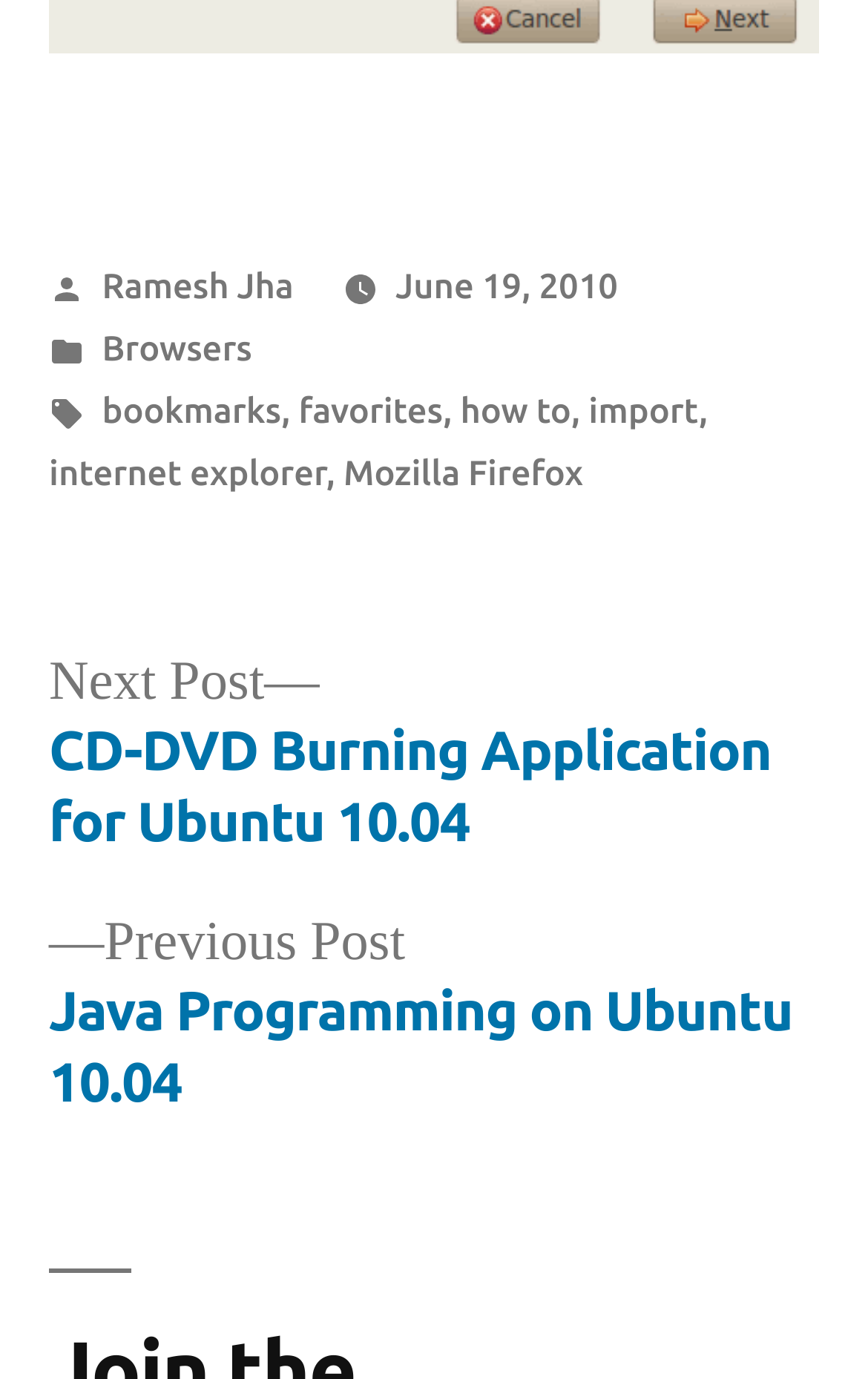Please identify the bounding box coordinates of the area that needs to be clicked to fulfill the following instruction: "View previous post."

[0.056, 0.659, 0.913, 0.812]